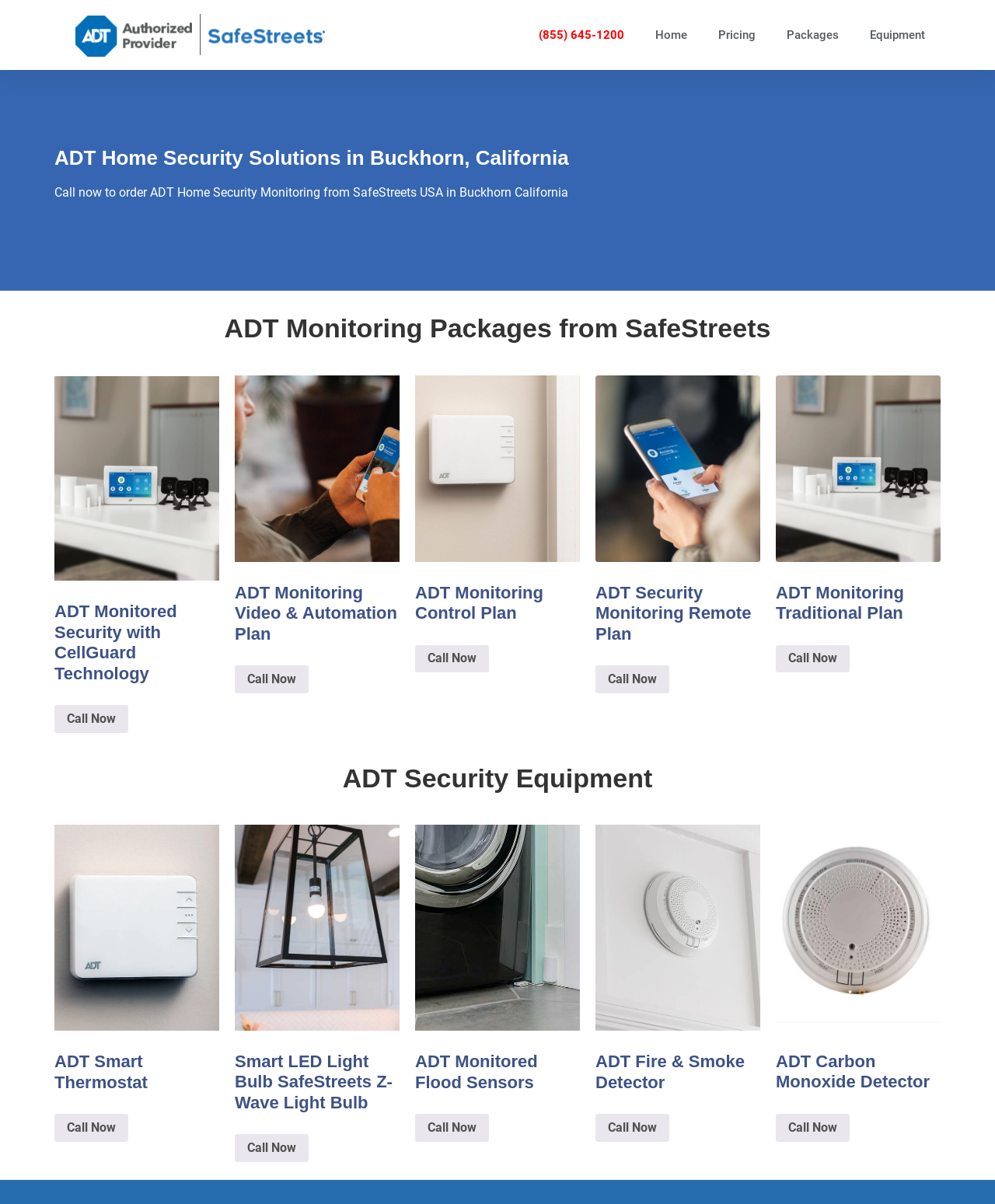Find the bounding box coordinates of the area to click in order to follow the instruction: "View ADT Monitoring Packages".

[0.225, 0.26, 0.775, 0.285]